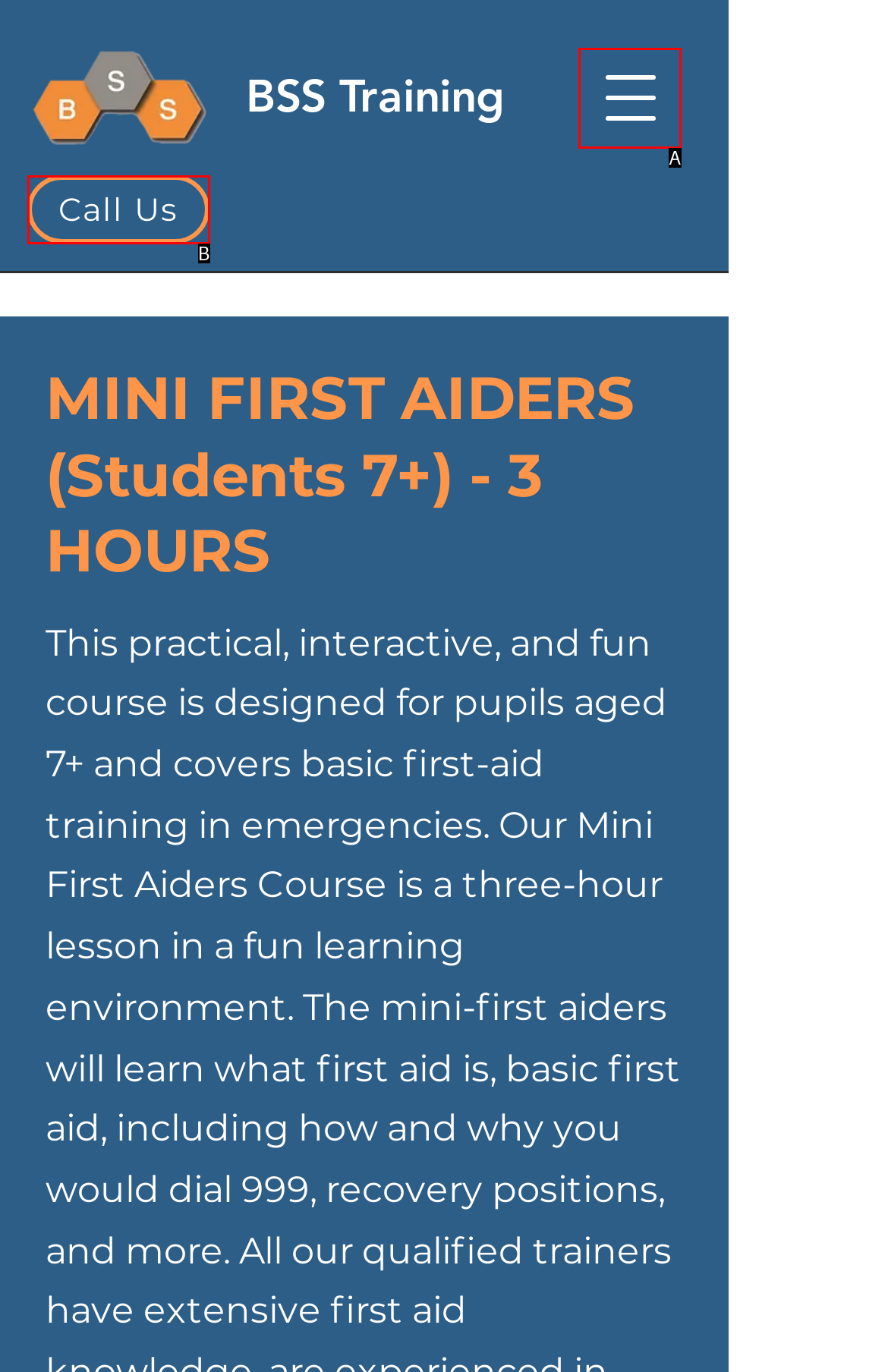Find the HTML element that matches the description provided: Call Us
Answer using the corresponding option letter.

B